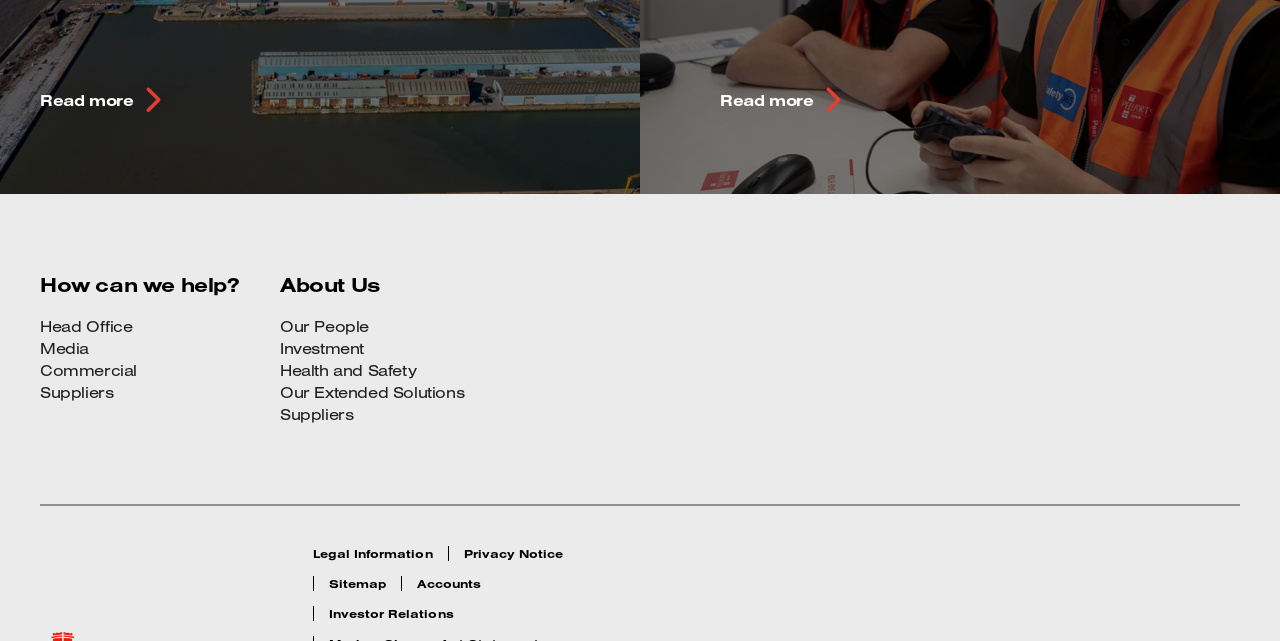Please provide a brief answer to the following inquiry using a single word or phrase:
How many columns of links are there?

2